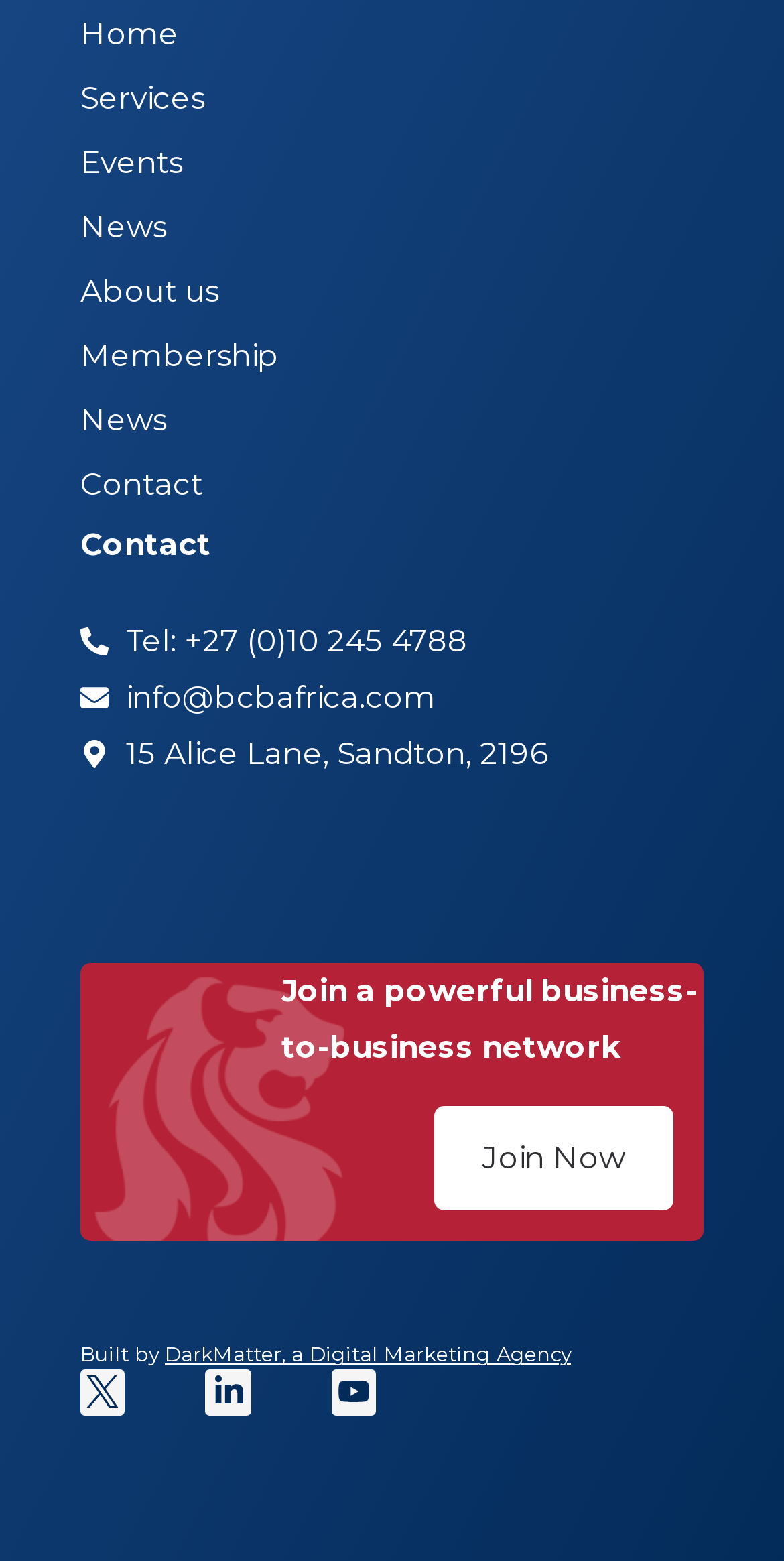Bounding box coordinates are given in the format (top-left x, top-left y, bottom-right x, bottom-right y). All values should be floating point numbers between 0 and 1. Provide the bounding box coordinate for the UI element described as: Membership

[0.103, 0.208, 0.897, 0.249]